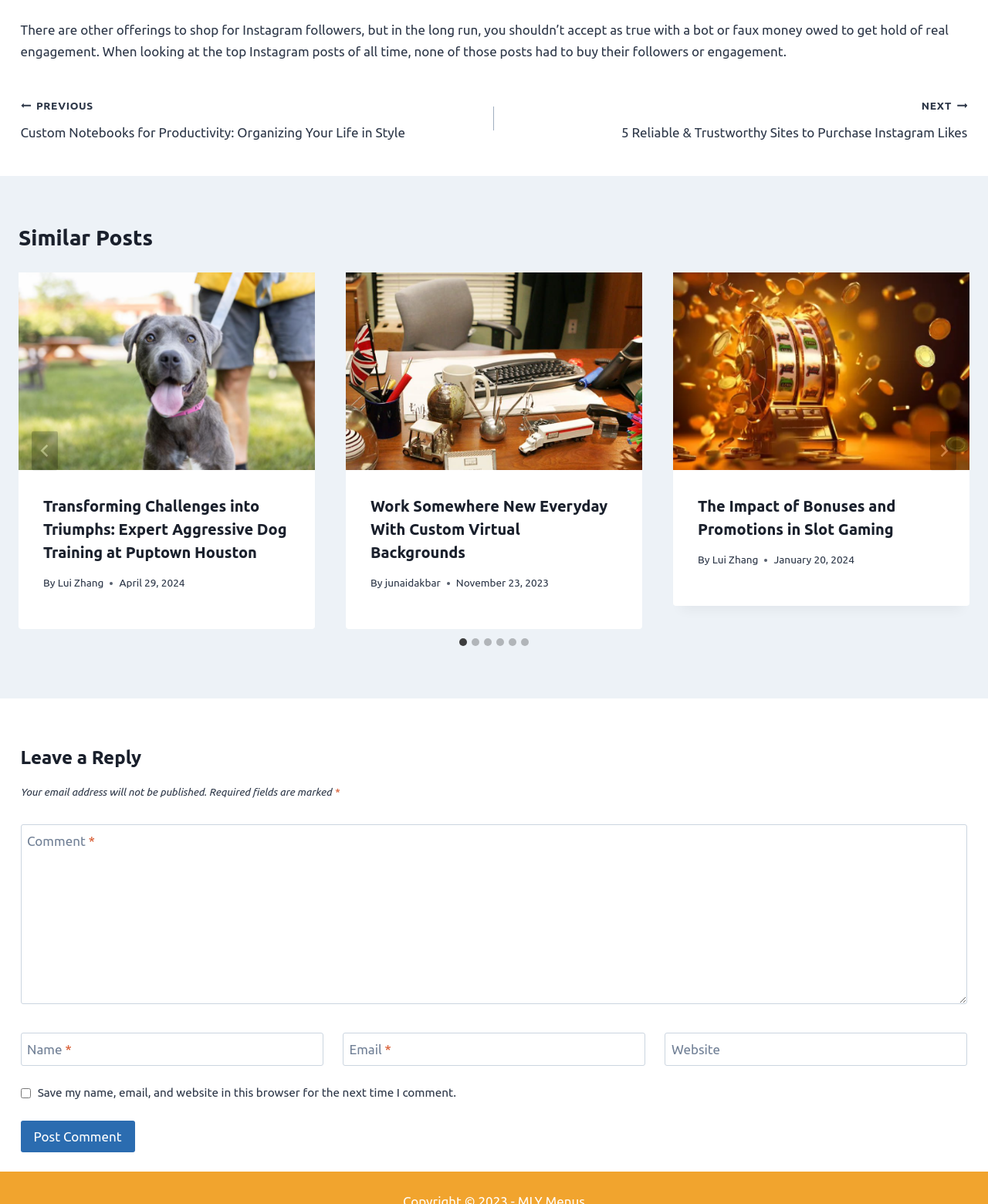Answer succinctly with a single word or phrase:
What is the topic of the first similar post?

Dog Training